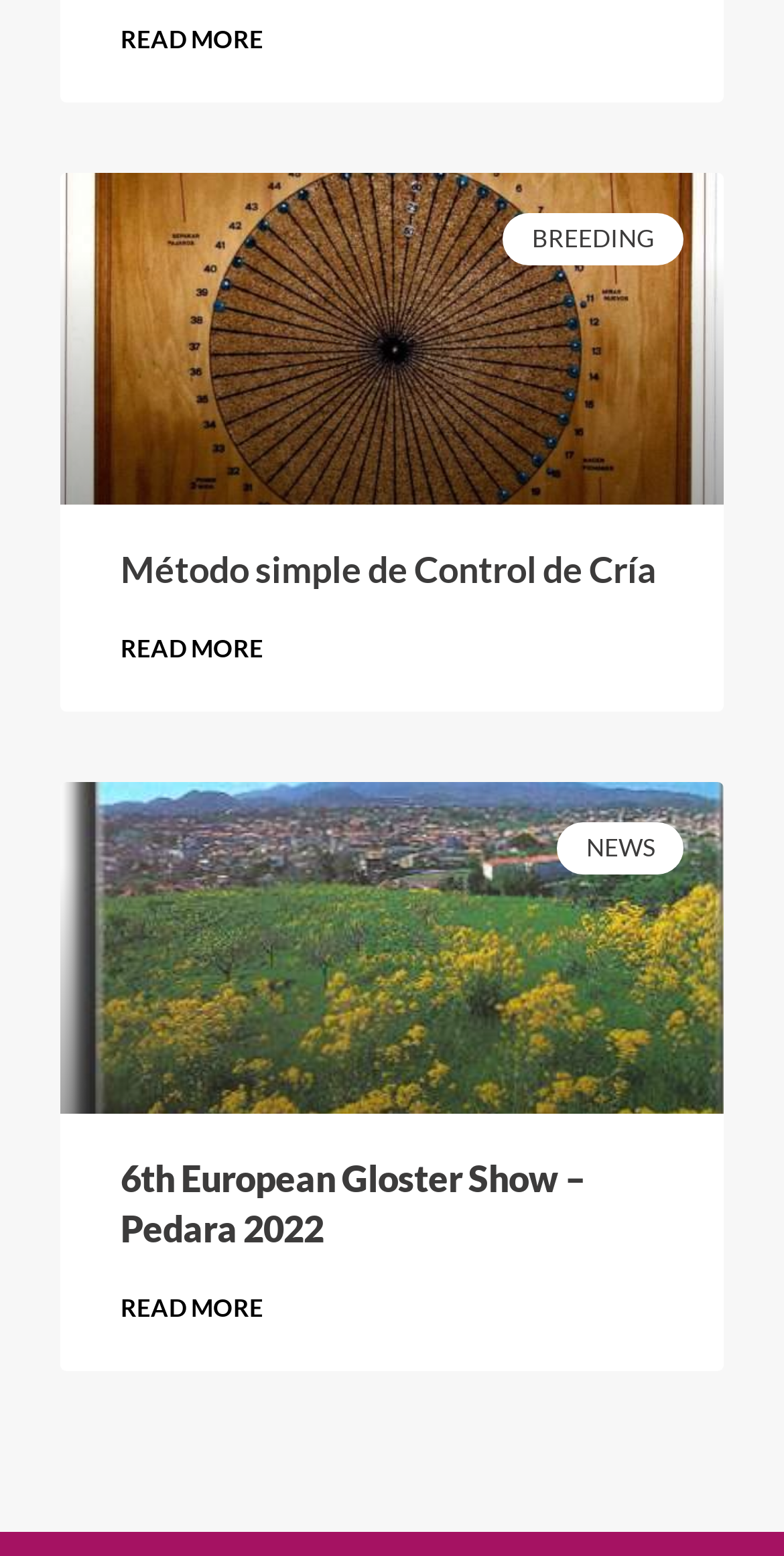Answer the question using only a single word or phrase: 
How many links are in the second article?

2